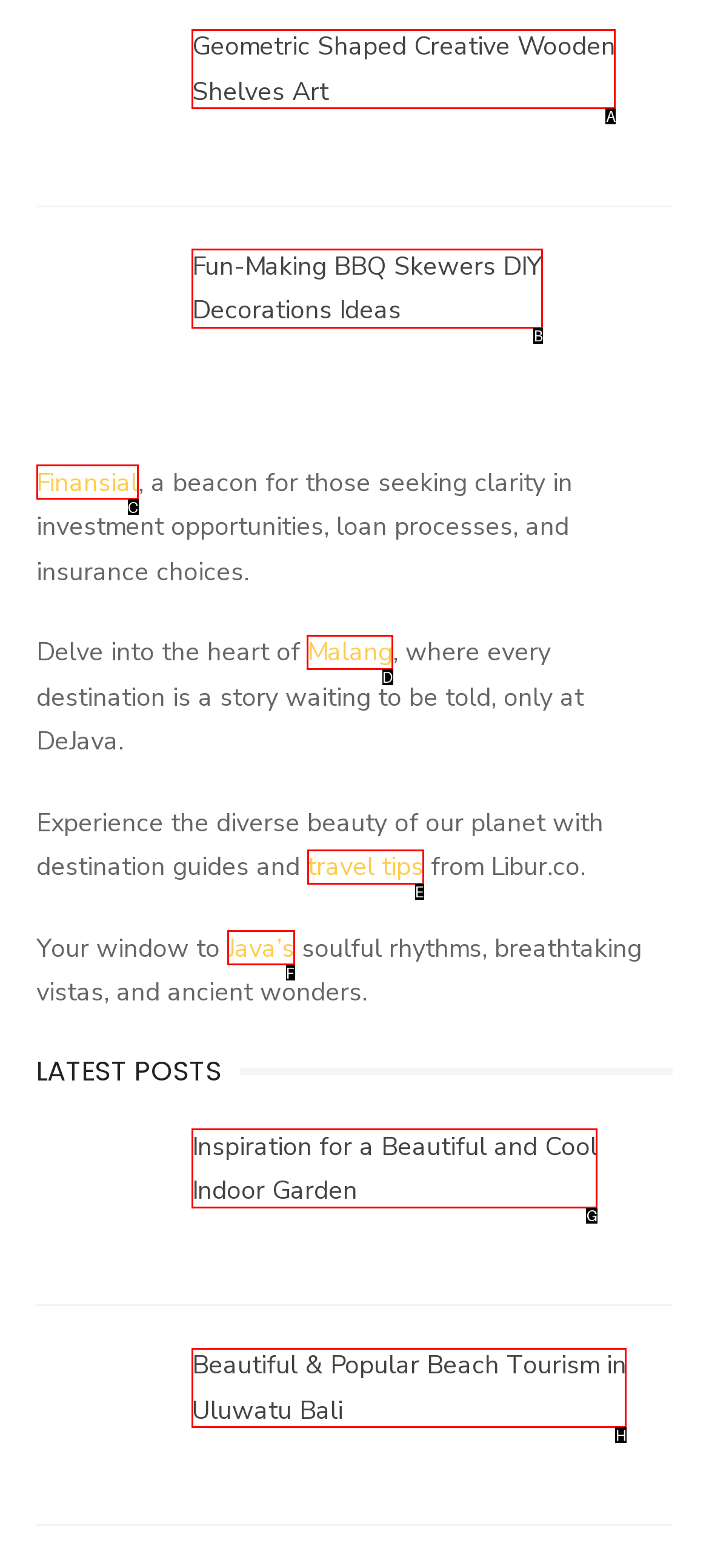Identify the letter of the option to click in order to Explore Malang. Answer with the letter directly.

D